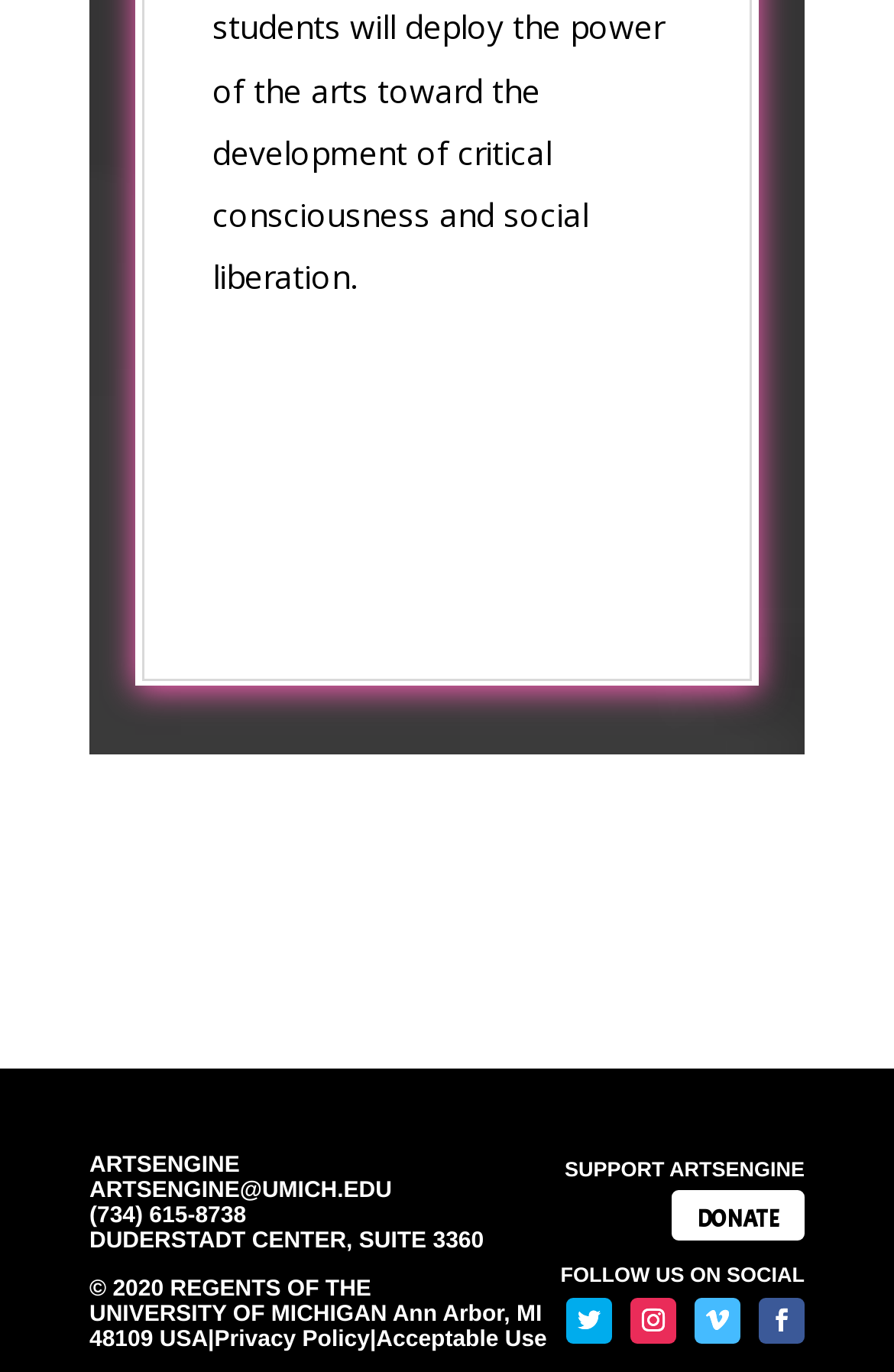How many social media links are available?
Based on the screenshot, provide your answer in one word or phrase.

4